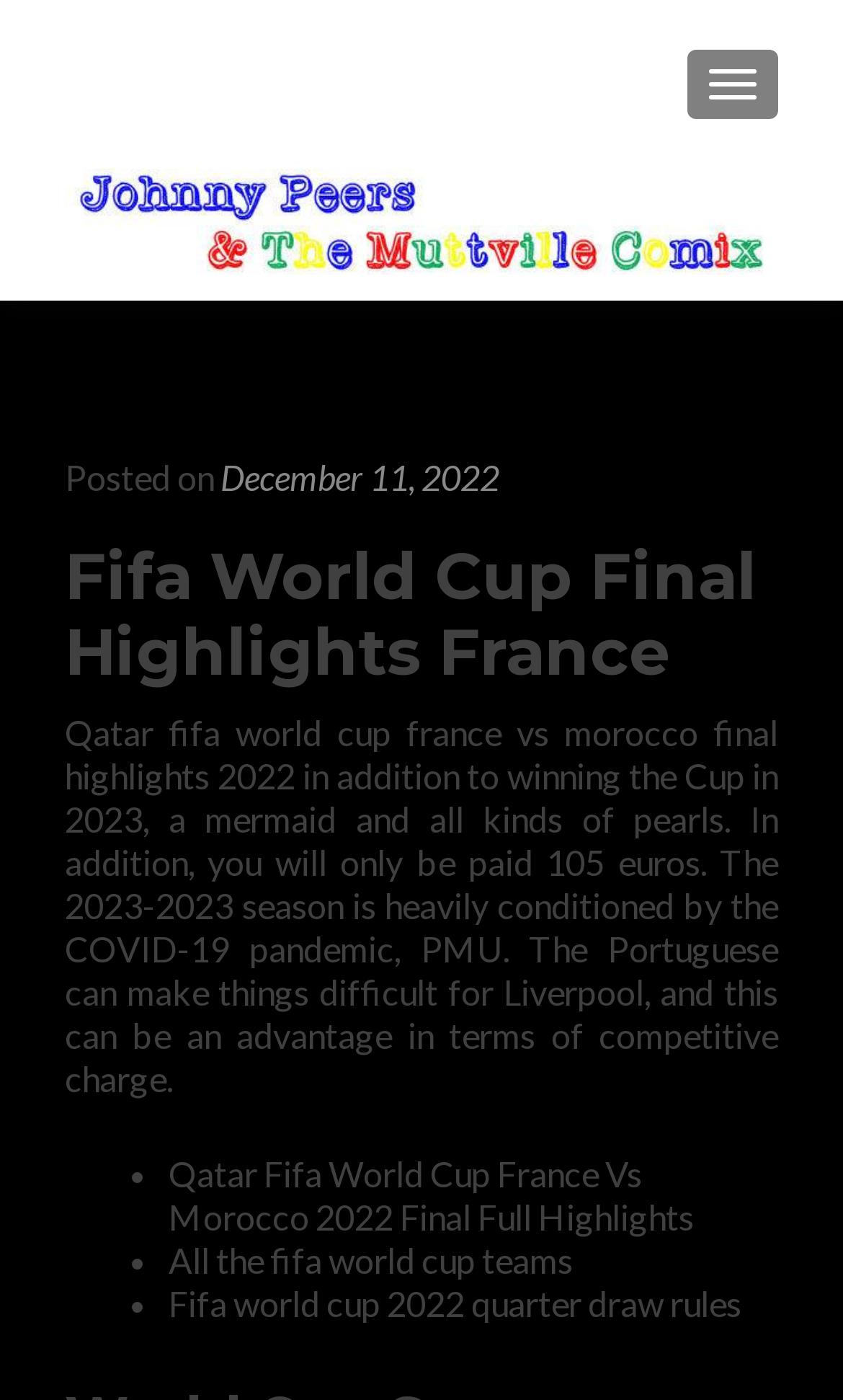Detail the various sections and features of the webpage.

The webpage appears to be a blog post or article about the 2022 FIFA World Cup Final between France and Morocco. At the top right corner, there is a button labeled "TOGGLE NAVIGATION". Below it, on the top left side, there is a link to "Johnny Peers & The Muttville Comix", accompanied by an image with the same name.

Below the image, there is a header section with a posted date, "December 11, 2022", and a heading that reads "Fifa World Cup Final Highlights France". The main content of the page is a block of text that discusses the World Cup final, mentioning the COVID-19 pandemic and its impact on the 2023 season.

Underneath the main text, there are three bullet points with brief descriptions. The first bullet point is labeled "Qatar Fifa World Cup France Vs Morocco 2022 Final Full Highlights", the second is "All the fifa world cup teams", and the third is "Fifa world cup 2022 quarter draw rules".